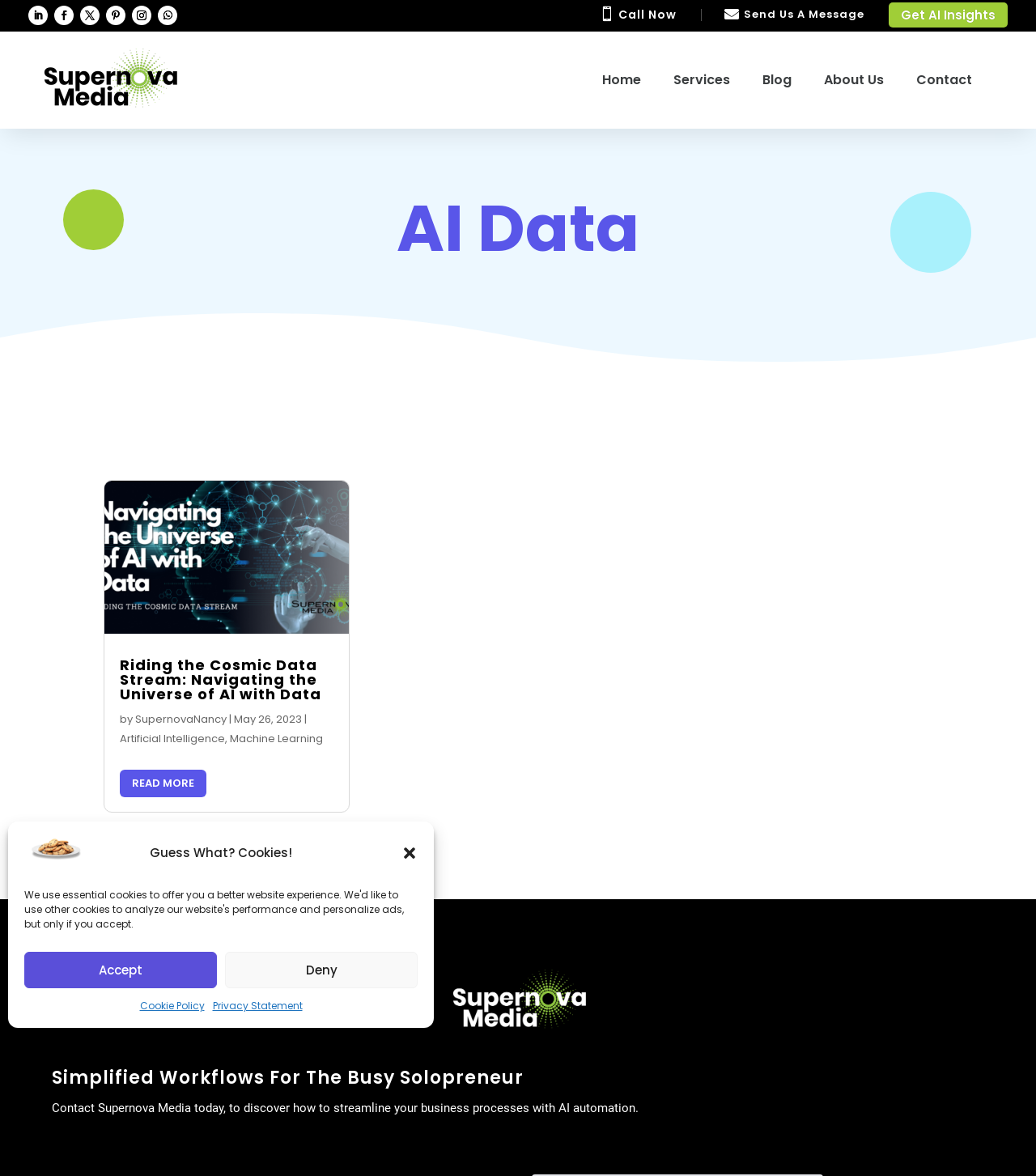Identify the bounding box coordinates of the specific part of the webpage to click to complete this instruction: "Click the 'Call Now' link".

[0.597, 0.006, 0.653, 0.019]